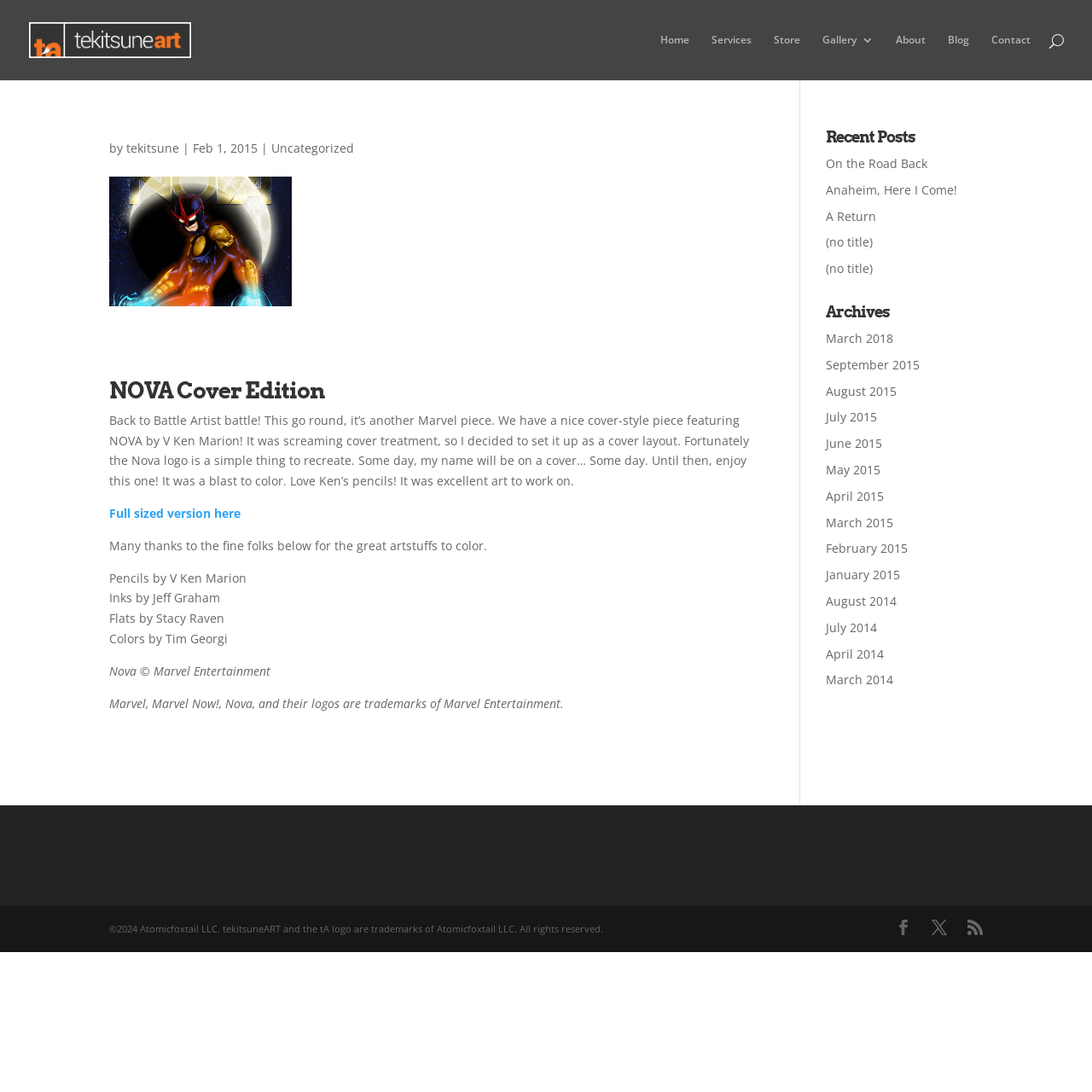Please find the bounding box for the UI component described as follows: "July 2015".

[0.756, 0.375, 0.803, 0.389]